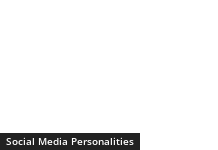What aspects of personalities are presented in this category?
Based on the image, provide a one-word or brief-phrase response.

Background, career milestones, and contributions